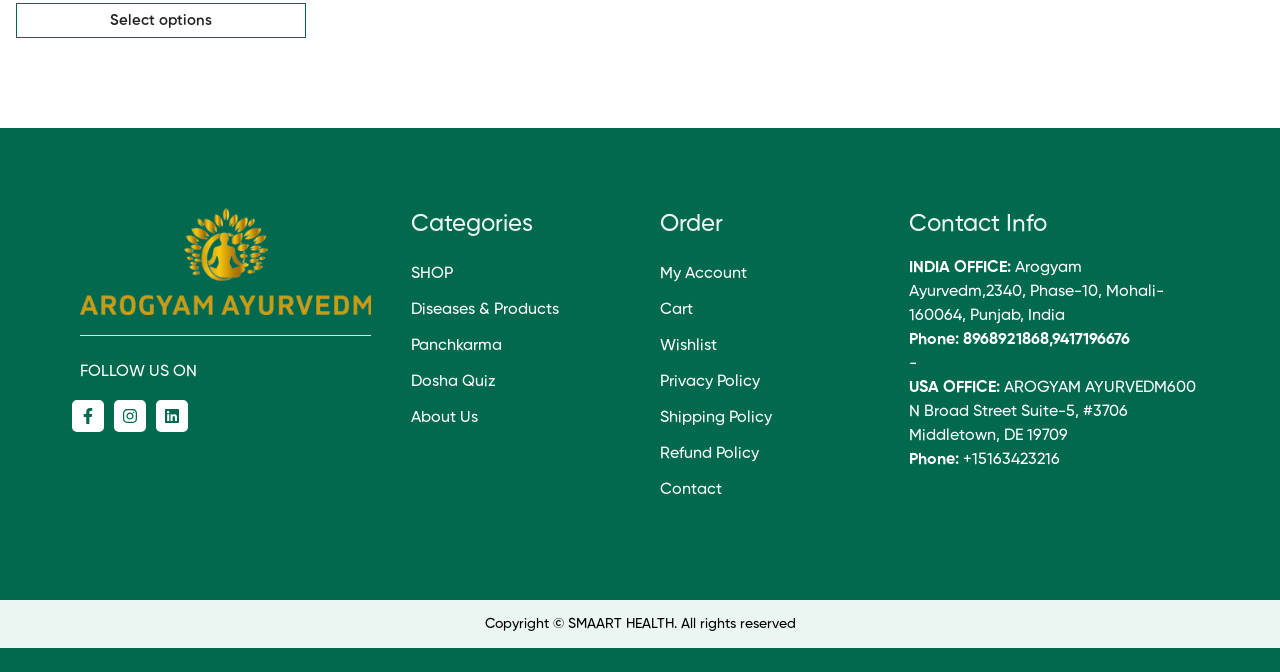Please specify the coordinates of the bounding box for the element that should be clicked to carry out this instruction: "Show Crater on Sky Map". The coordinates must be four float numbers between 0 and 1, formatted as [left, top, right, bottom].

None